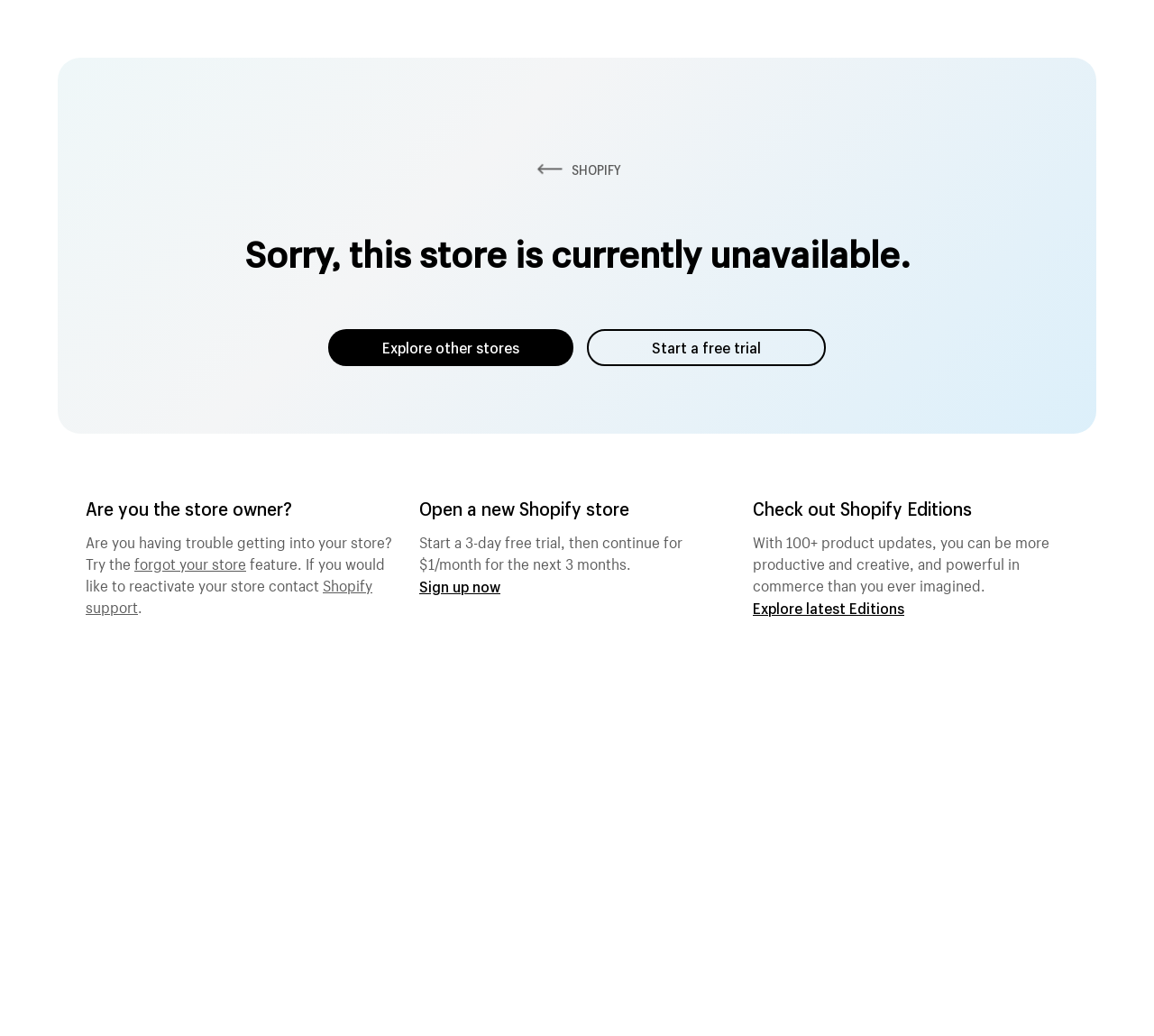Craft a detailed narrative of the webpage's structure and content.

The webpage appears to be a Shopify ecommerce platform page. At the top, there is a prominent link to "SHOPIFY" accompanied by an image, likely the company's logo. Below this, a heading announces that the store is currently unavailable. 

To the right of the heading, there are two links: "Explore other stores" and "Start a free trial". 

Further down, a section targets the store owner, asking if they are having trouble accessing their store. This section provides a link to recover a forgotten store and contact Shopify support. 

Adjacent to this section, an option to open a new Shopify store is presented, along with a promotional offer for a 3-day free trial and a discounted monthly rate for the next three months. A "Sign up now" link is provided to take advantage of this offer.

On the right side of the page, a section promotes Shopify Editions, highlighting over 100 product updates that can enhance productivity, creativity, and commerce. A link to "Explore latest Editions" is provided for more information.